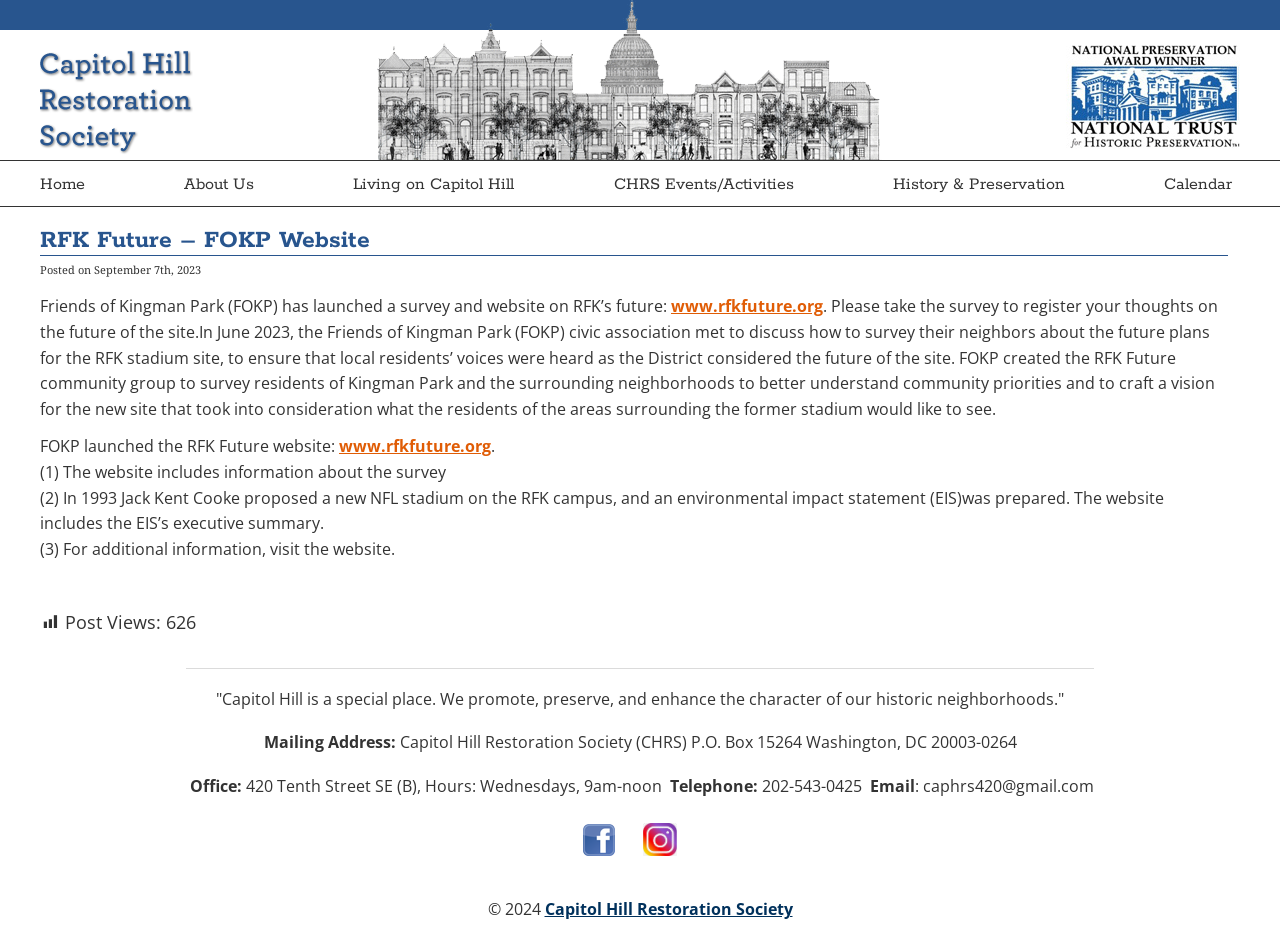Please indicate the bounding box coordinates for the clickable area to complete the following task: "Check the post views". The coordinates should be specified as four float numbers between 0 and 1, i.e., [left, top, right, bottom].

[0.051, 0.643, 0.126, 0.669]